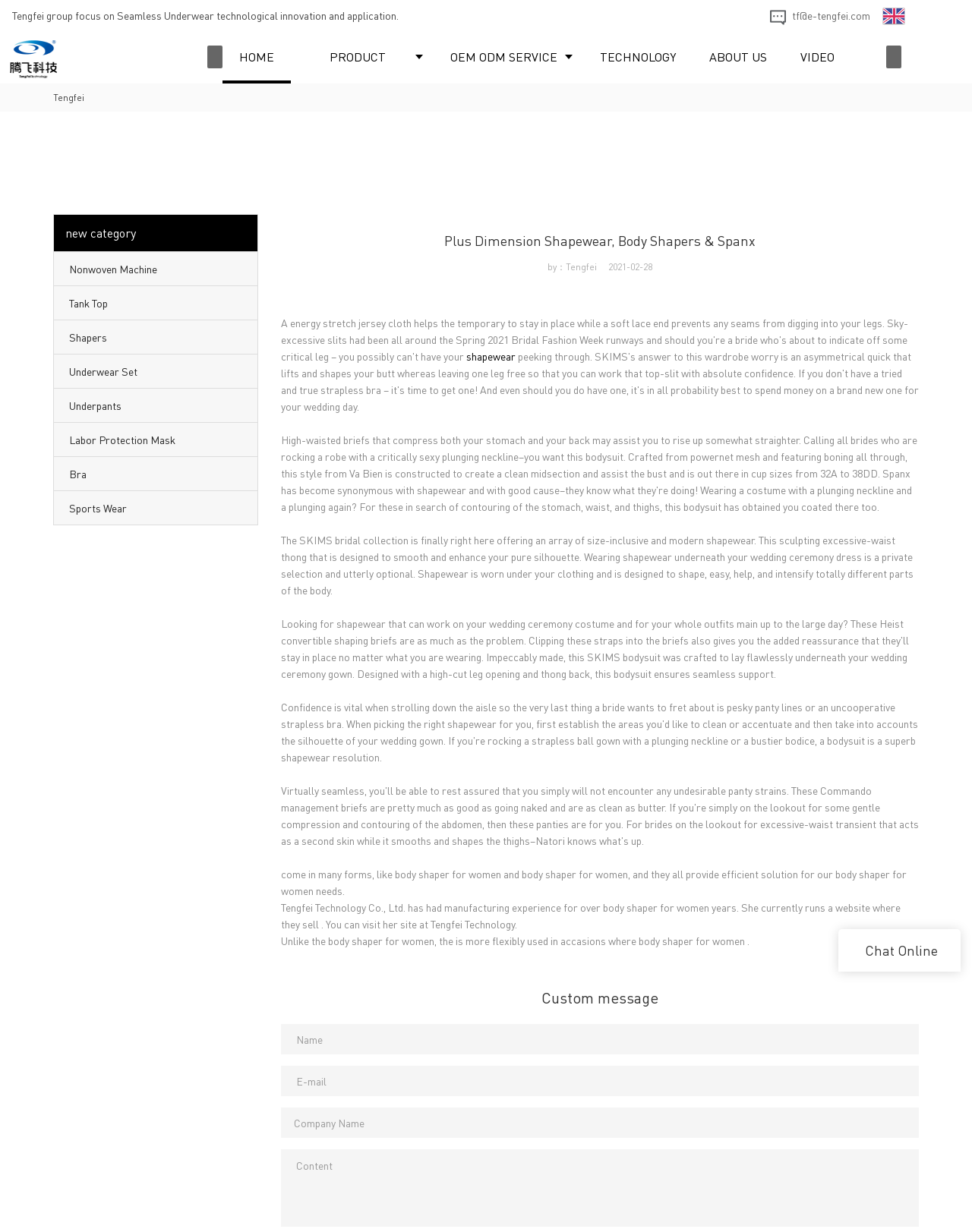What types of products are offered?
Please provide a single word or phrase in response based on the screenshot.

Shapewear, Body Shapers, Spanx